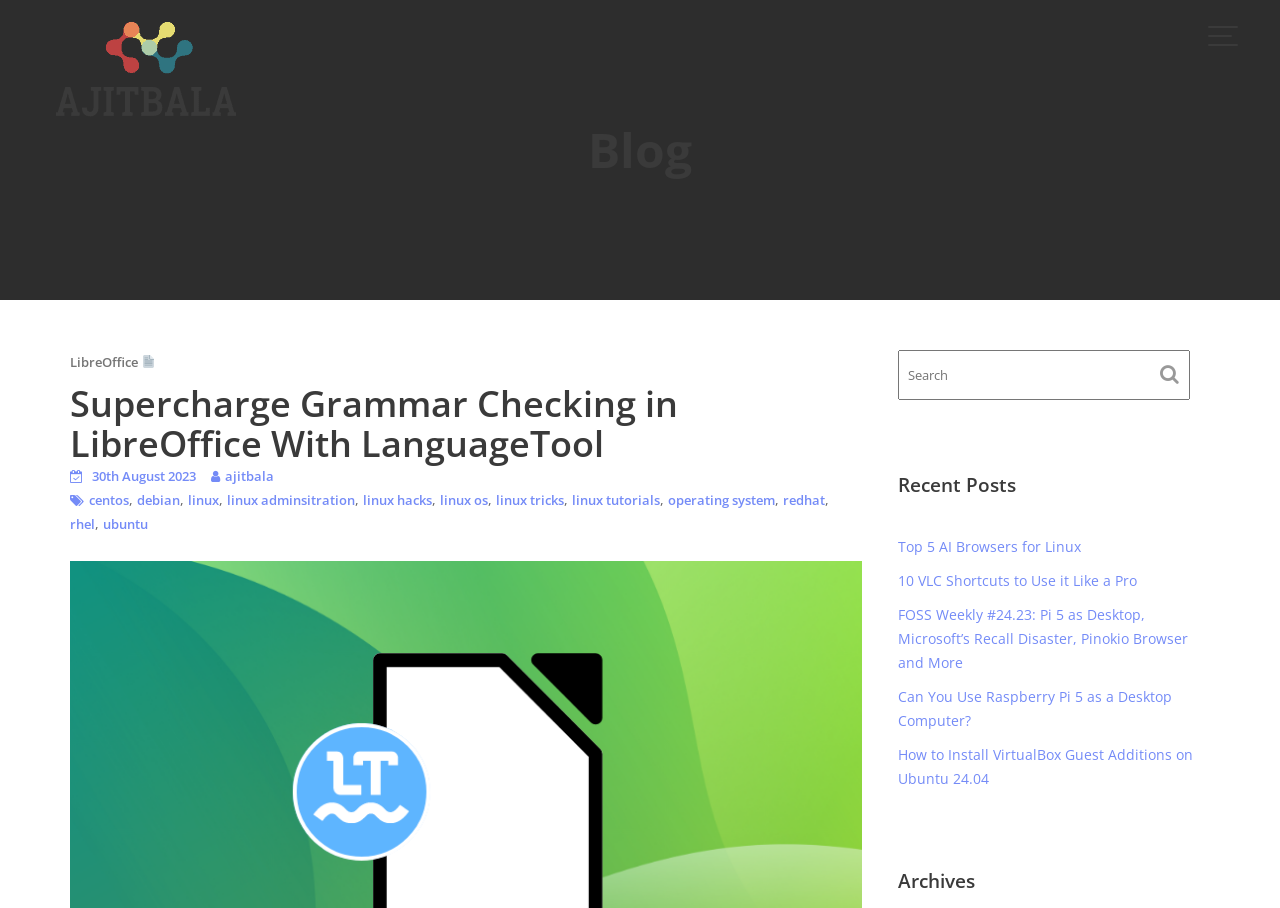What is the purpose of the search bar?
Please look at the screenshot and answer using one word or phrase.

To search the blog